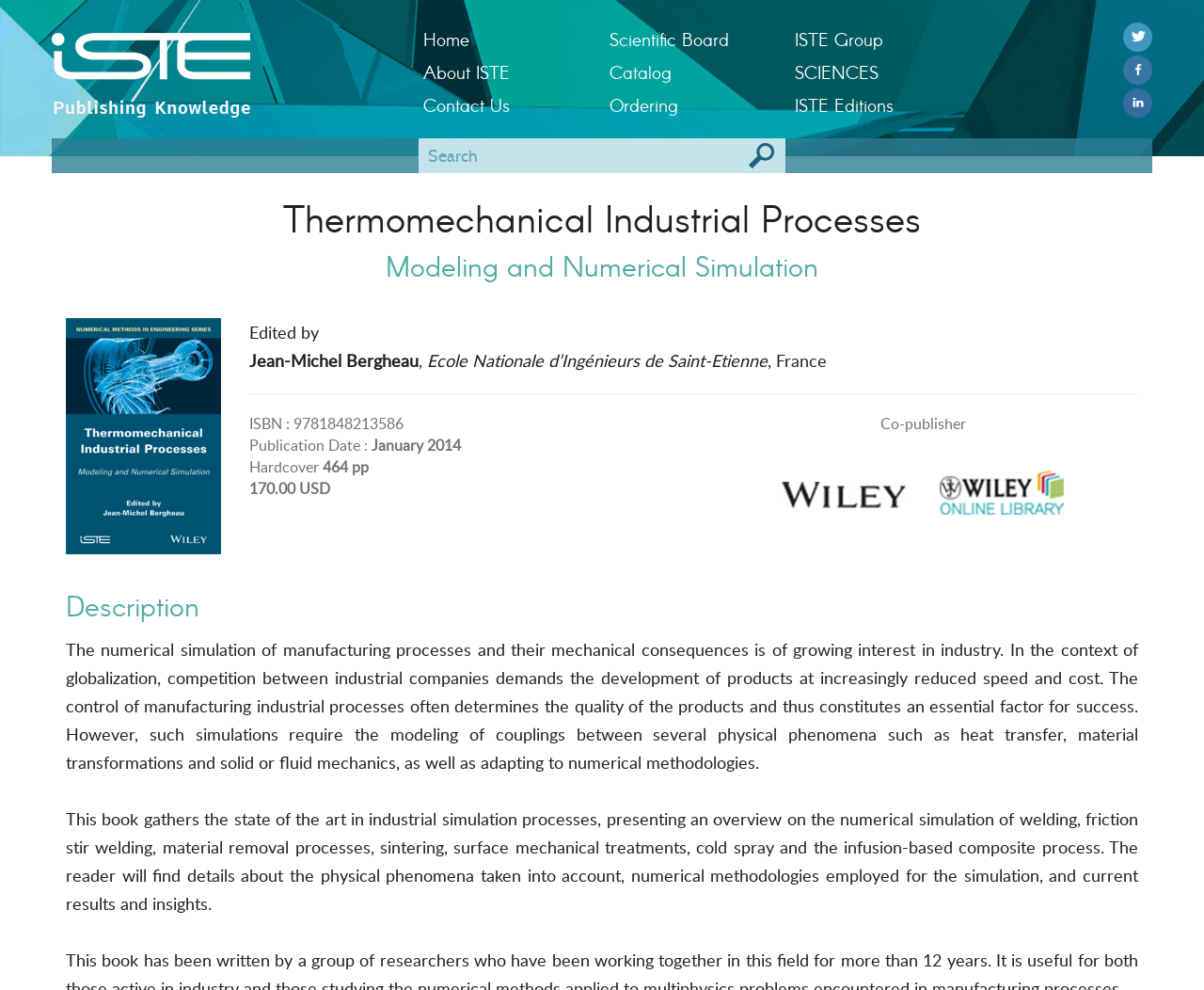Find the bounding box coordinates of the clickable element required to execute the following instruction: "Click the 'Wiley' link". Provide the coordinates as four float numbers between 0 and 1, i.e., [left, top, right, bottom].

[0.635, 0.439, 0.767, 0.545]